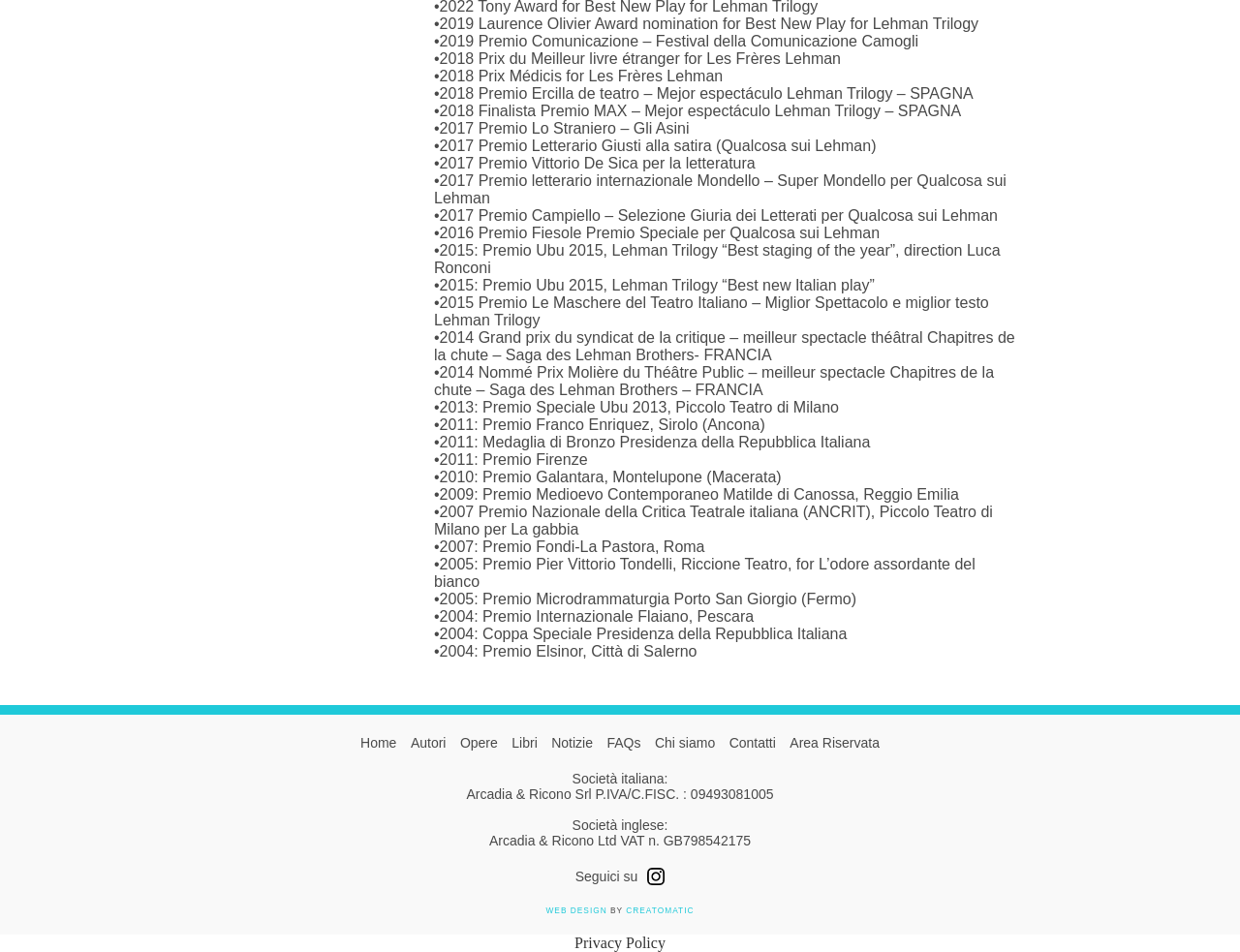Please identify the bounding box coordinates of the element that needs to be clicked to execute the following command: "Go to FAQs". Provide the bounding box using four float numbers between 0 and 1, formatted as [left, top, right, bottom].

[0.486, 0.772, 0.521, 0.788]